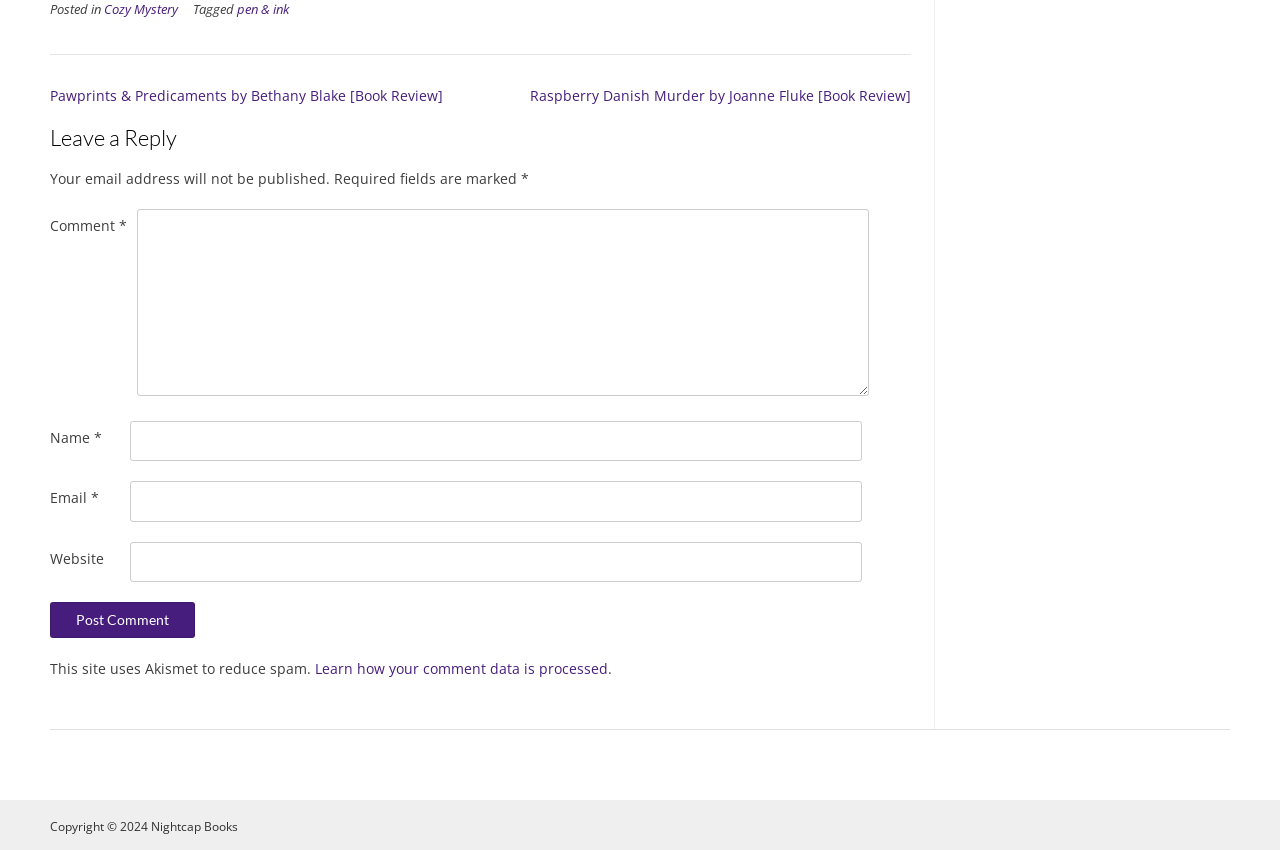Please provide a comprehensive response to the question below by analyzing the image: 
What is the category of the book 'Pawprints & Predicaments'?

I found the link 'Pawprints & Predicaments by Bethany Blake [Book Review]' in the webpage, and next to it, there is a link 'Cozy Mystery', which suggests that 'Pawprints & Predicaments' belongs to the Cozy Mystery category.